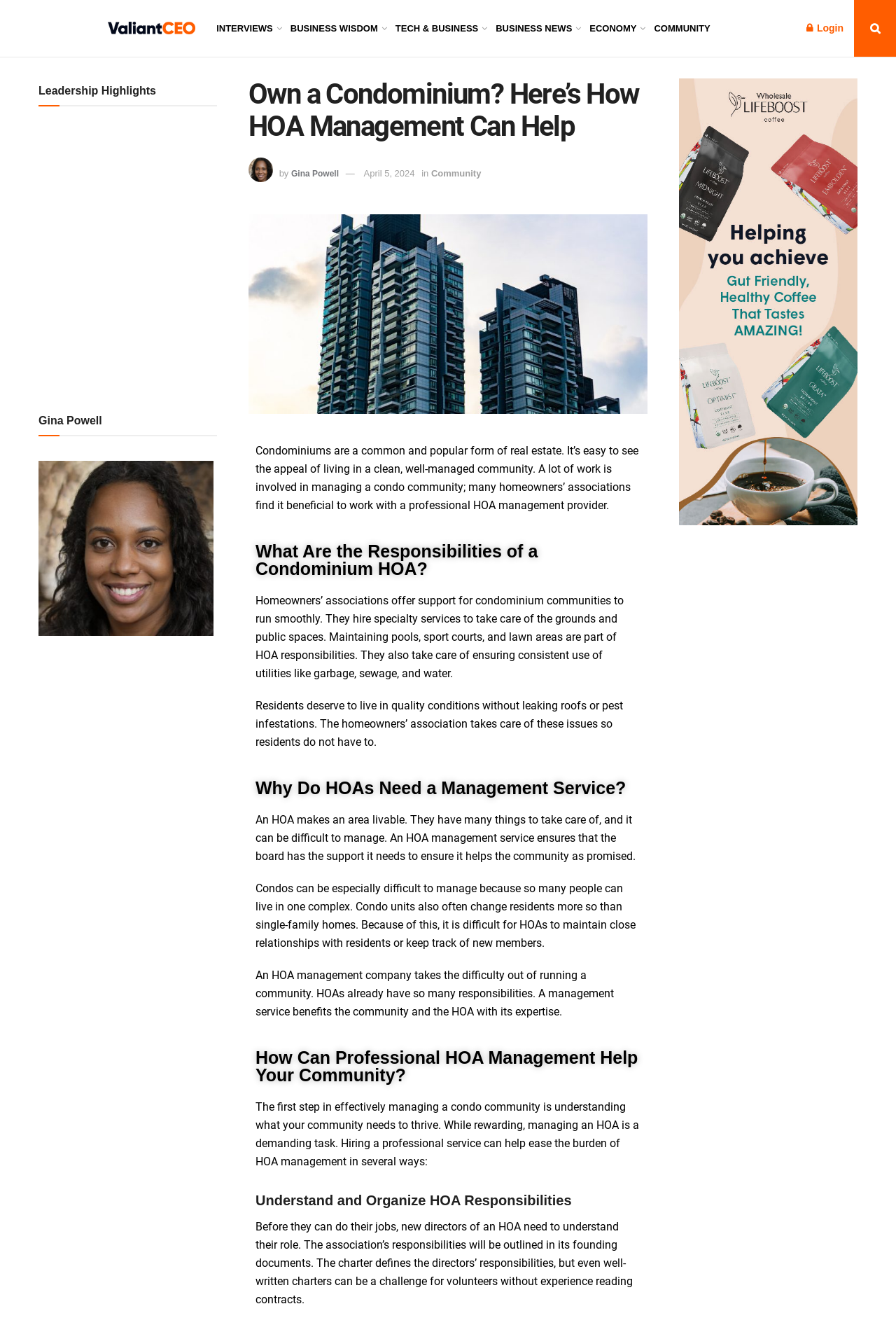Construct a comprehensive caption that outlines the webpage's structure and content.

This webpage is about condominium management and the benefits of hiring a professional HOA management service. At the top, there is a logo and a navigation menu with links to various sections, including "INTERVIEWS", "BUSINESS WISDOM", "TECH & BUSINESS", "BUSINESS NEWS", "ECONOMY", and "COMMUNITY". On the top right, there is a login button and a search icon.

Below the navigation menu, there is a heading that reads "Own a Condominium? Here’s How HOA Management Can Help" with an image of a person, Gina Powell, and a link to her profile. The article begins with a brief introduction to condominium living and the importance of HOA management.

The article is divided into sections, each with a heading. The first section, "What Are the Responsibilities of a Condominium HOA?", explains the roles of a homeowners' association, including maintaining public spaces, hiring specialty services, and ensuring consistent use of utilities.

The next section, "Why Do HOAs Need a Management Service?", discusses the challenges of managing a condominium community and the benefits of hiring a professional management service. This is followed by a section on "How Can Professional HOA Management Help Your Community?", which outlines the ways in which a management service can assist an HOA.

On the right side of the page, there is a section titled "Leadership Highlights" with a heading and an image. Below this section, there is a brief bio of Gina Powell with her image.

Throughout the article, there are several paragraphs of text that provide more information on condominium management and the benefits of hiring a professional HOA management service.